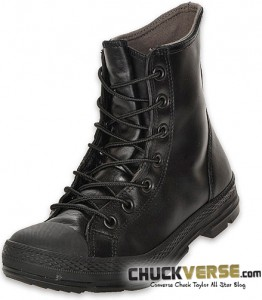Give a succinct answer to this question in a single word or phrase: 
What is the purpose of the high-top silhouette?

Practical support